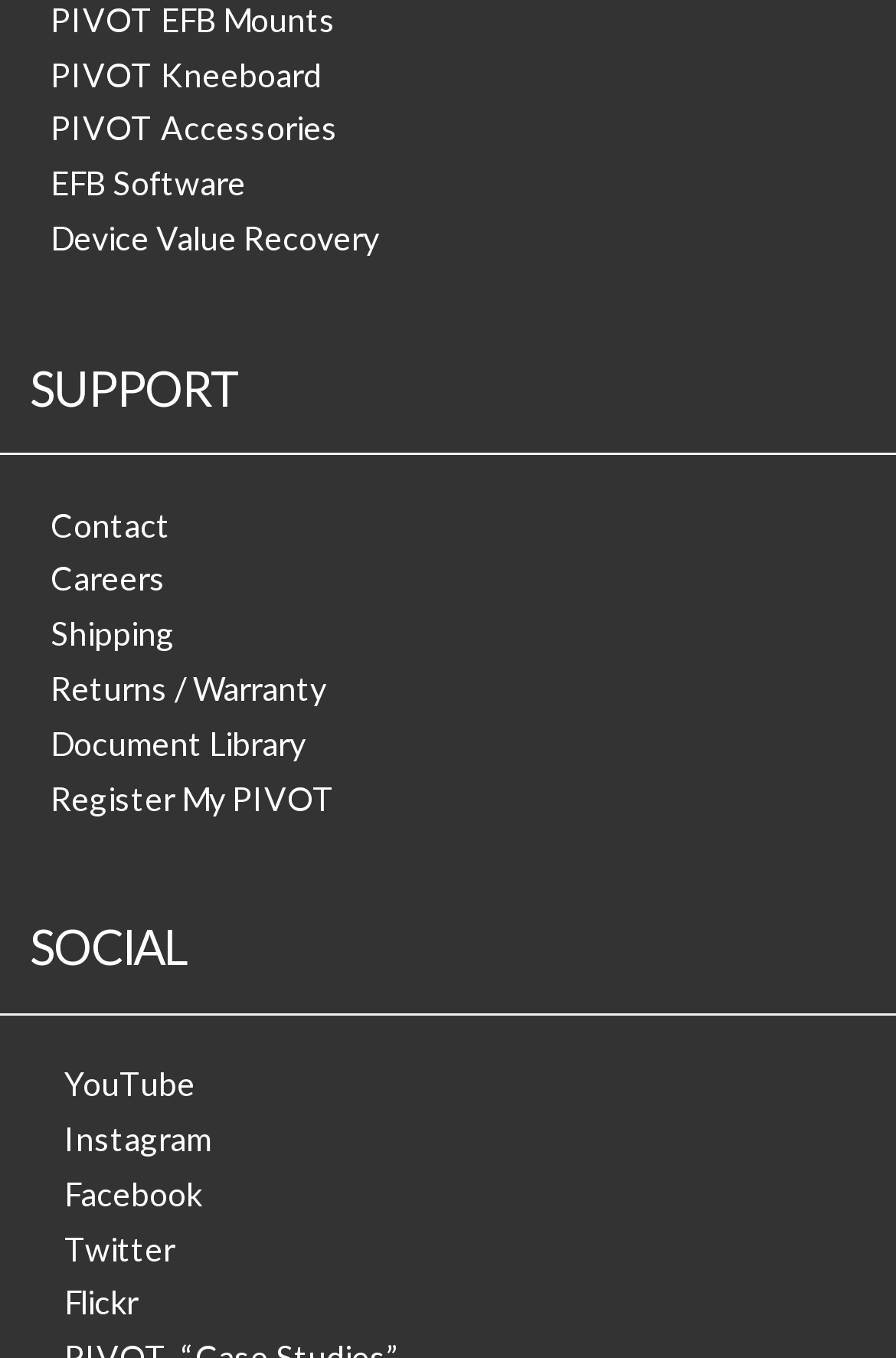Determine the bounding box coordinates of the section to be clicked to follow the instruction: "Register My PIVOT". The coordinates should be given as four float numbers between 0 and 1, formatted as [left, top, right, bottom].

[0.056, 0.573, 0.374, 0.602]